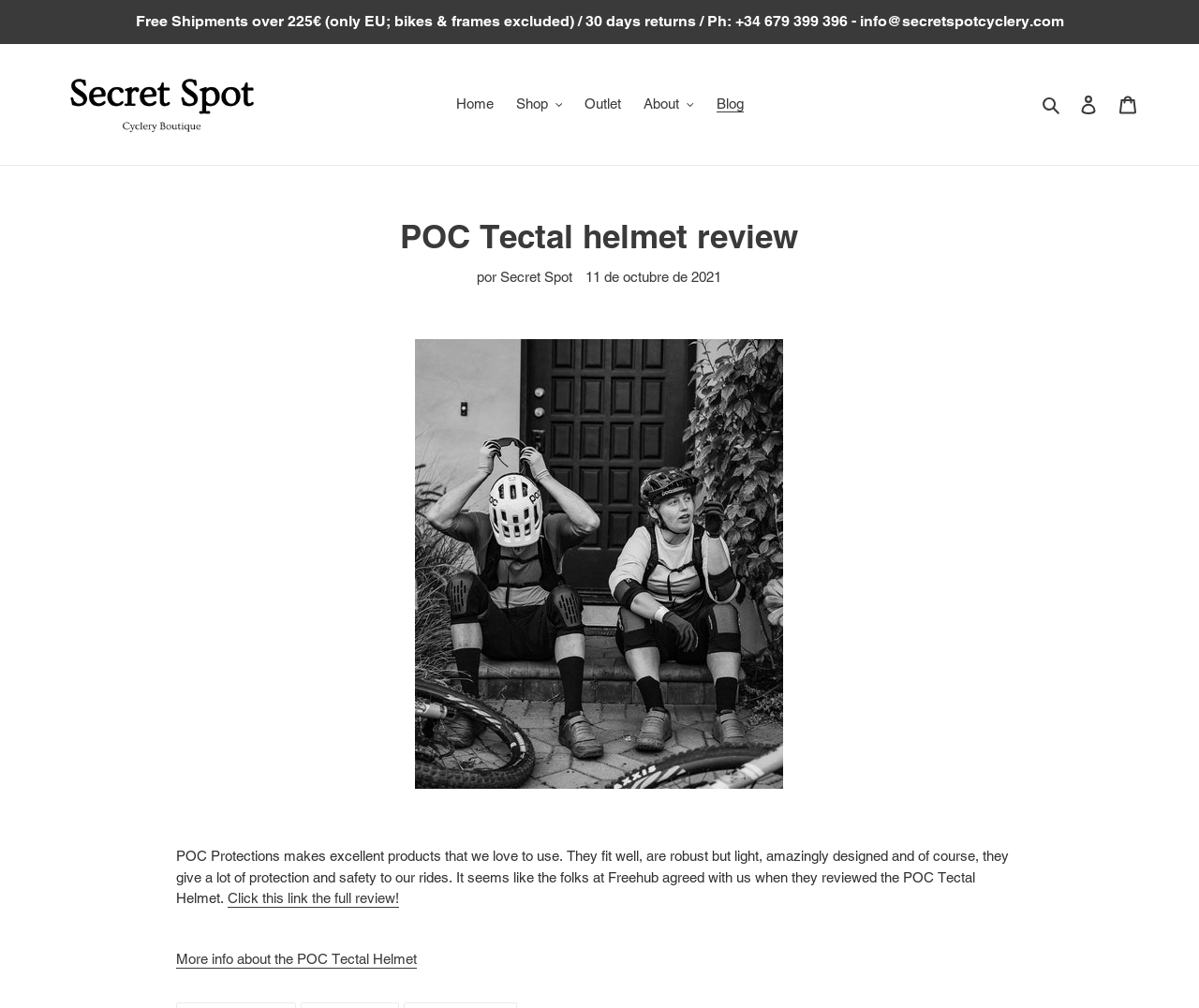Pinpoint the bounding box coordinates of the element to be clicked to execute the instruction: "Click on the 'Secret Spot bike boutique' link".

[0.043, 0.058, 0.227, 0.149]